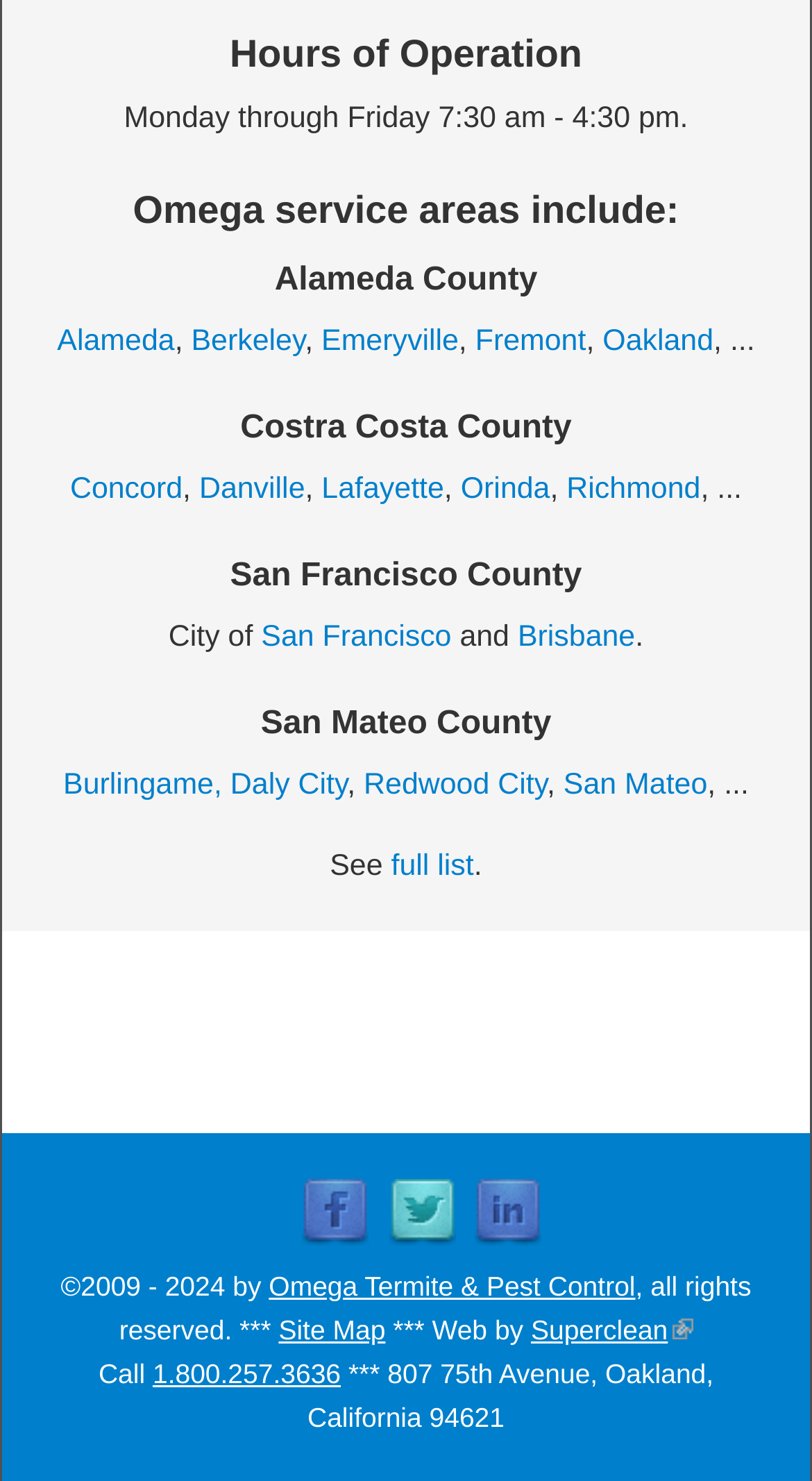Select the bounding box coordinates of the element I need to click to carry out the following instruction: "View full list".

[0.482, 0.574, 0.584, 0.596]